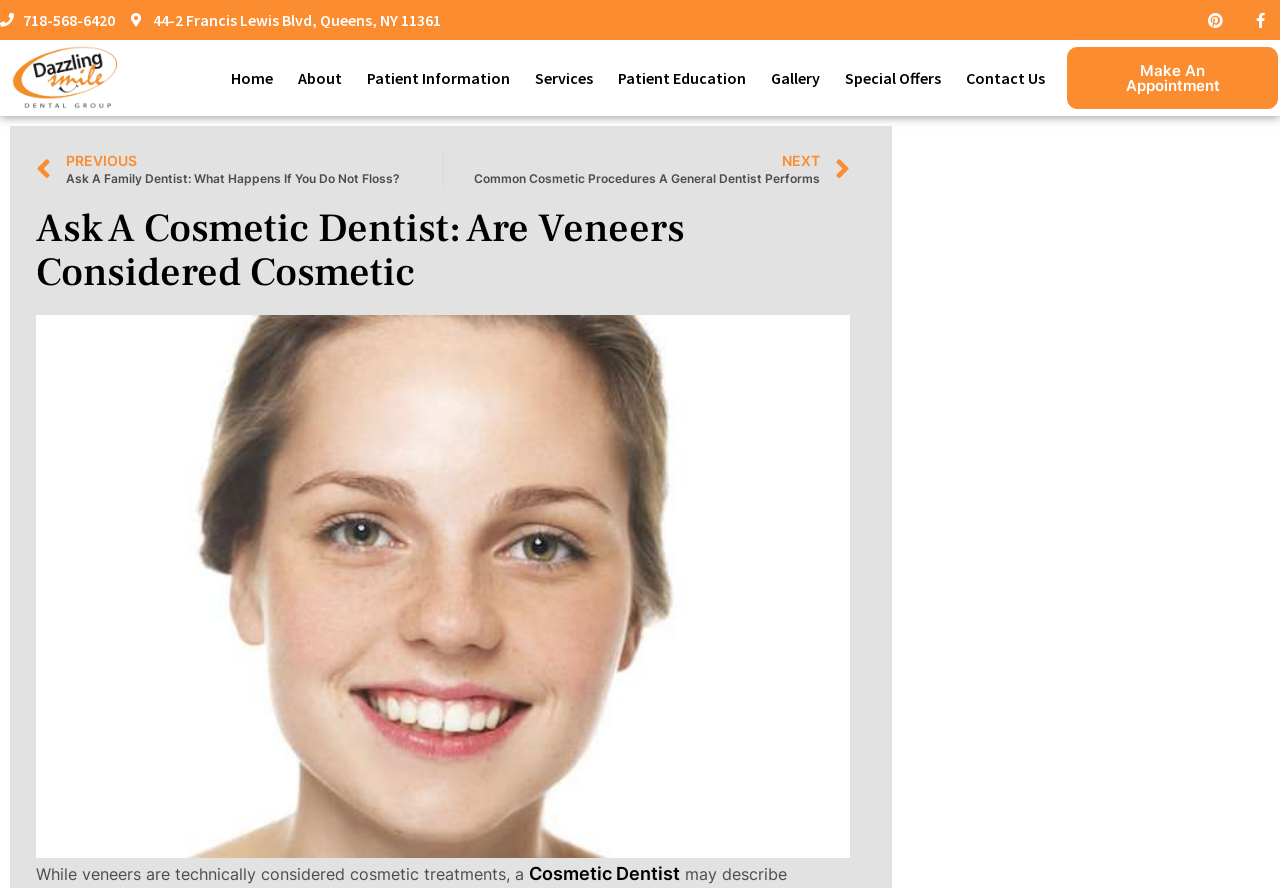Provide a brief response to the question using a single word or phrase: 
What is the topic of the current article?

Veneers considered cosmetic